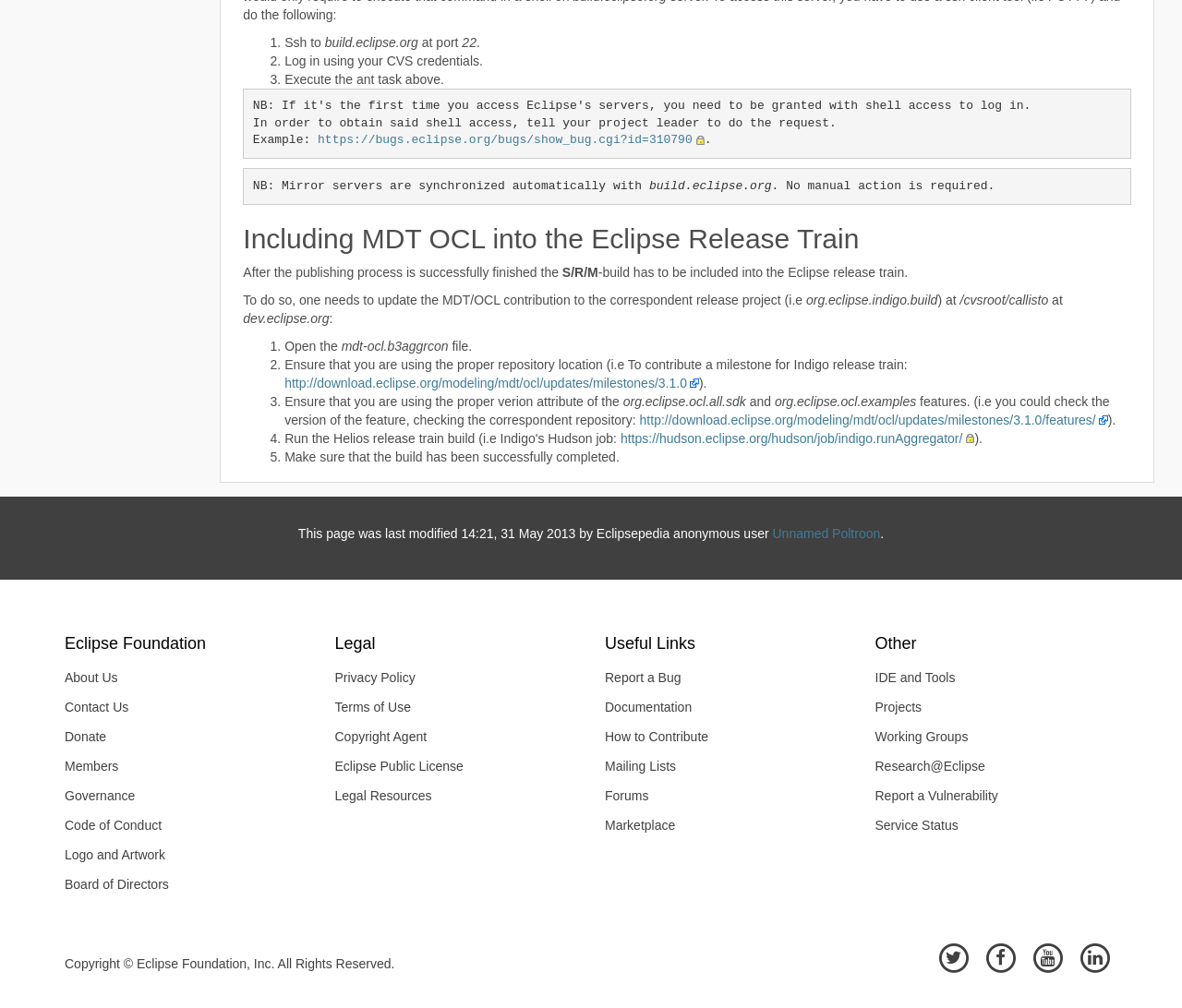Please indicate the bounding box coordinates of the element's region to be clicked to achieve the instruction: "Open the MDT OCL into the Eclipse Release Train page". Provide the coordinates as four float numbers between 0 and 1, i.e., [left, top, right, bottom].

[0.206, 0.222, 0.957, 0.252]